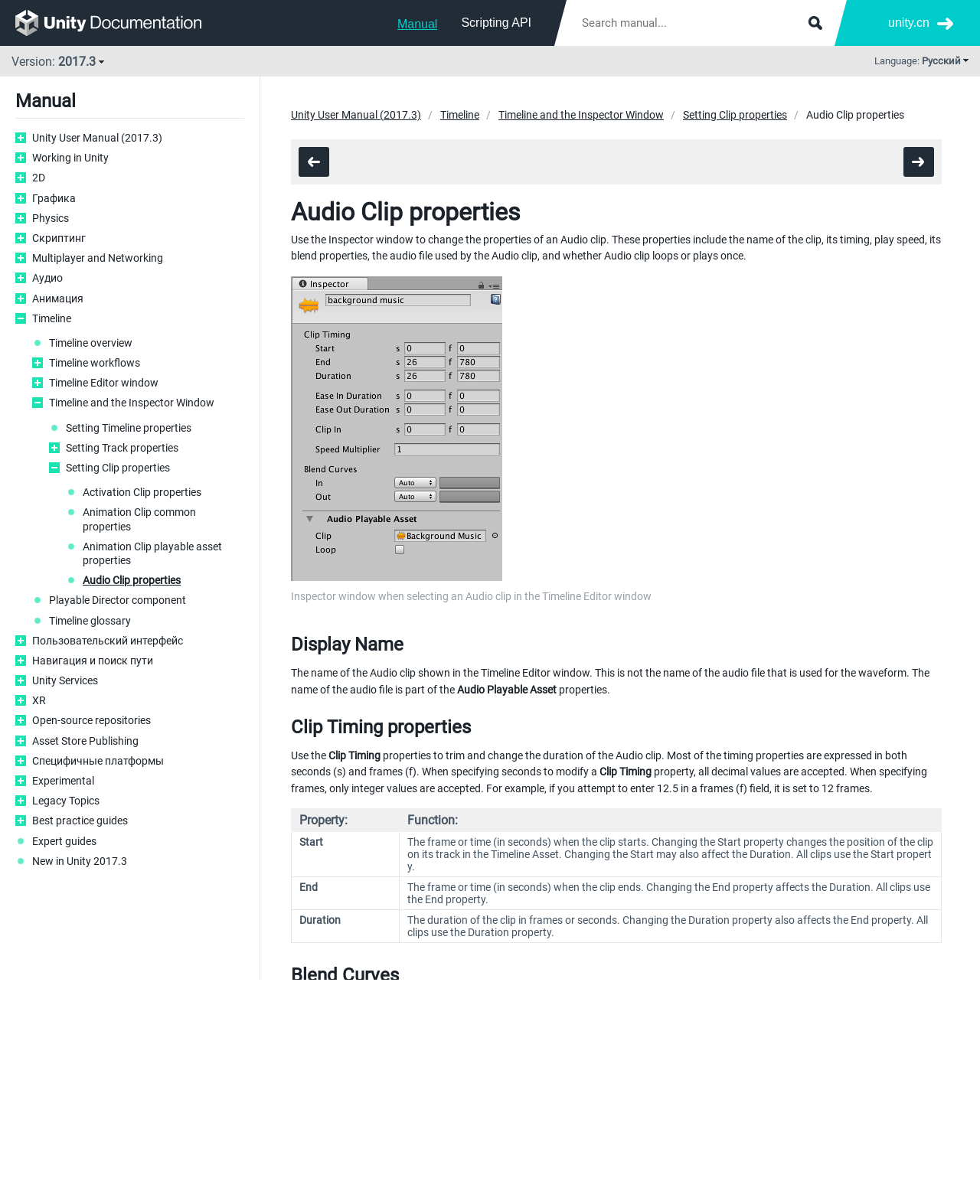From the image, can you give a detailed response to the question below:
How many columns are in the table describing Clip Timing properties?

I found the answer by looking at the table on the webpage, which has two column headers: 'Property:' and 'Function:'. This suggests that the table has two columns.